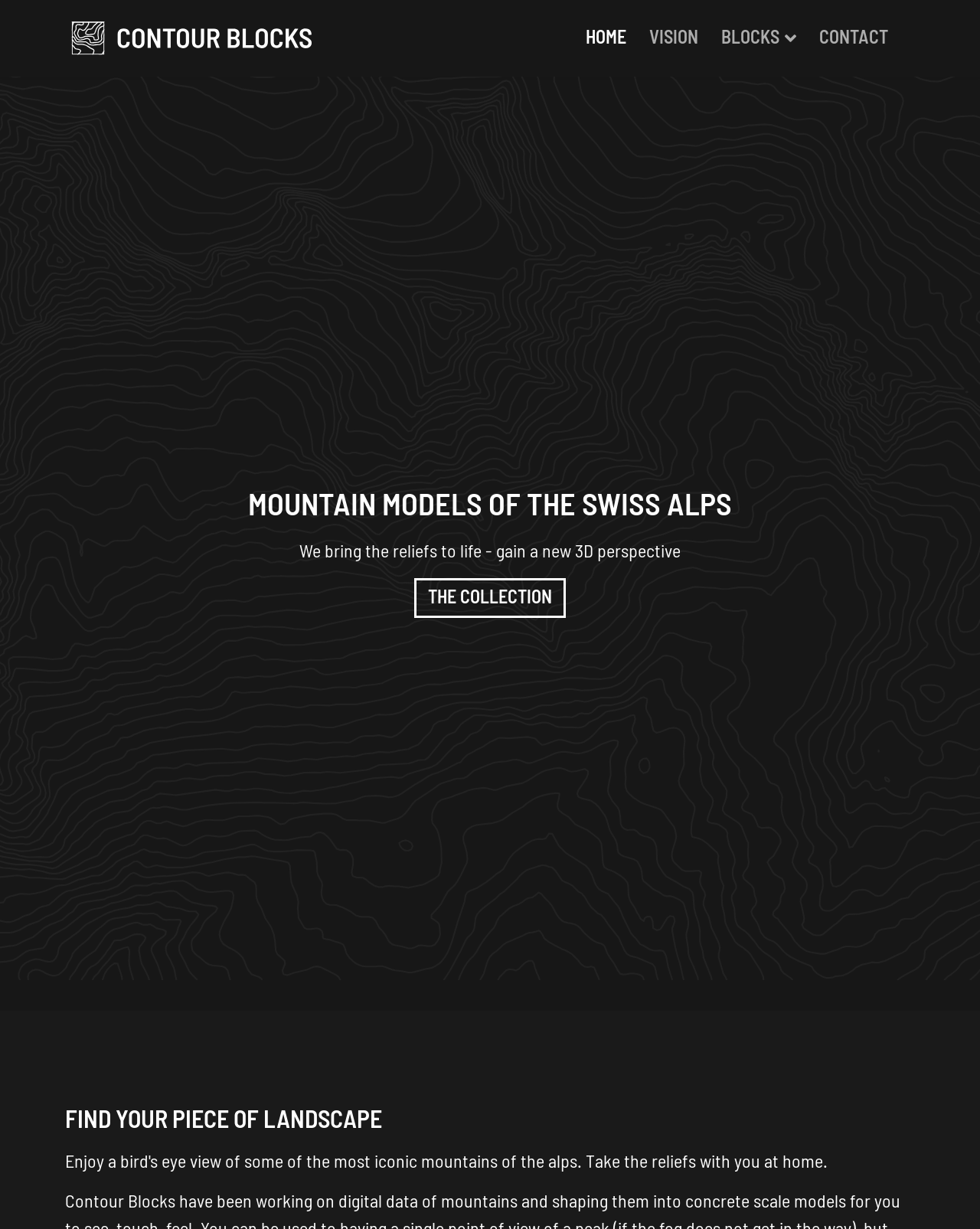What is the purpose of the website?
Please give a well-detailed answer to the question.

The website's purpose can be inferred from the heading 'MOUNTAIN MODELS OF THE SWISS ALPS' and the subheading 'We bring the reliefs to life - gain a new 3D perspective'. This suggests that the website is showcasing scale models of mountains, specifically from the Swiss Alps.